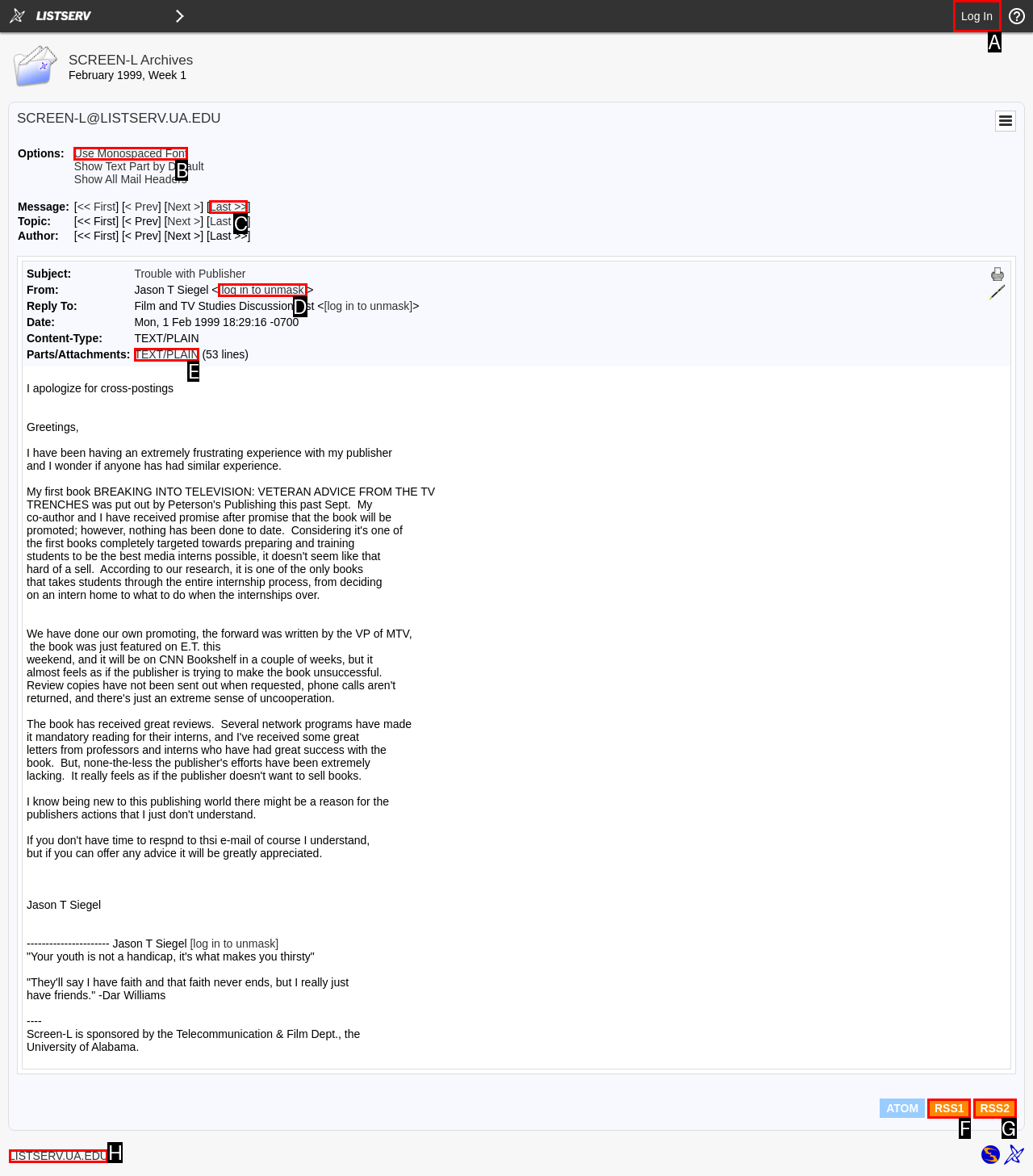What option should I click on to execute the task: Click Log In? Give the letter from the available choices.

A